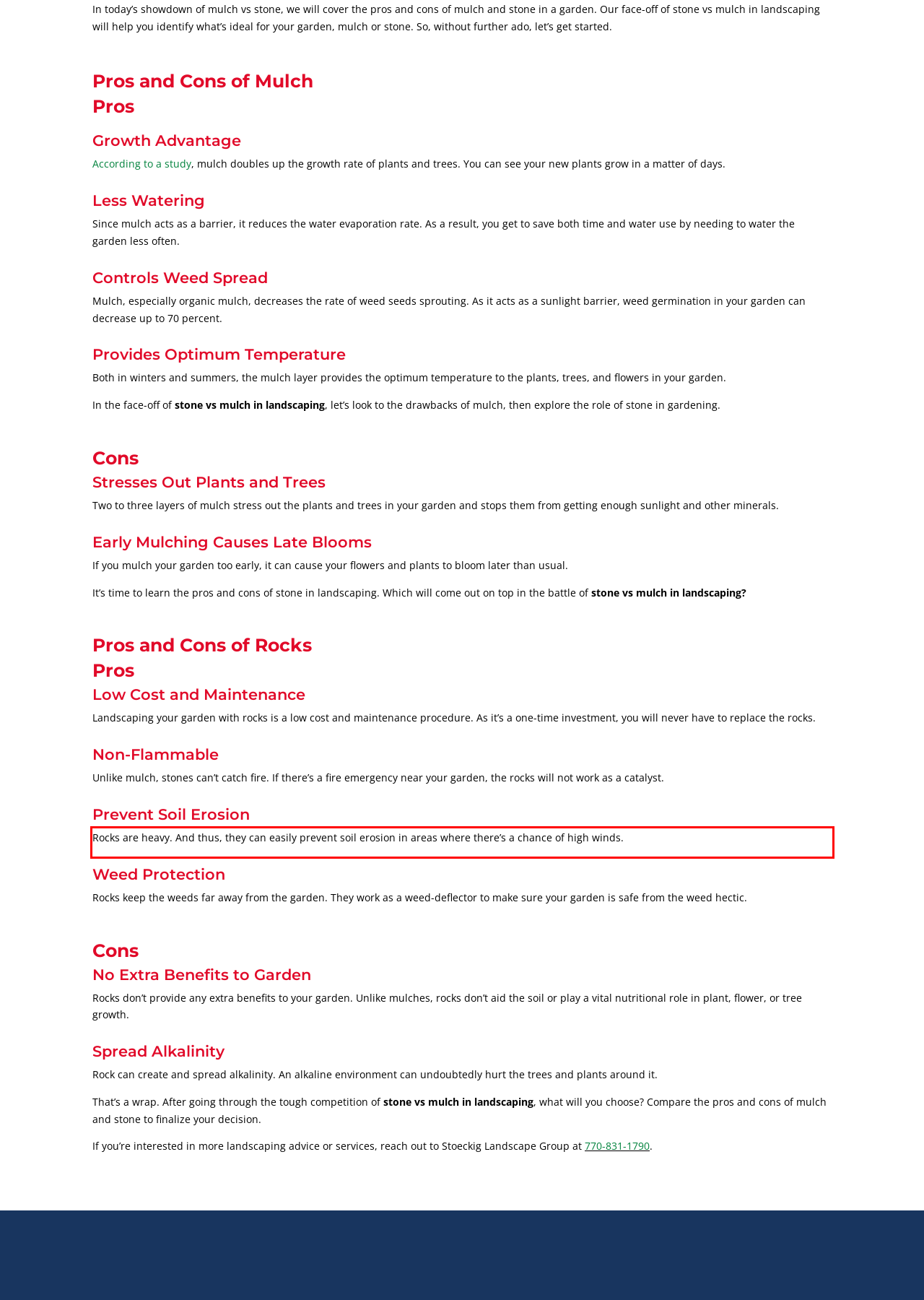Given a webpage screenshot with a red bounding box, perform OCR to read and deliver the text enclosed by the red bounding box.

Rocks are heavy. And thus, they can easily prevent soil erosion in areas where there’s a chance of high winds.